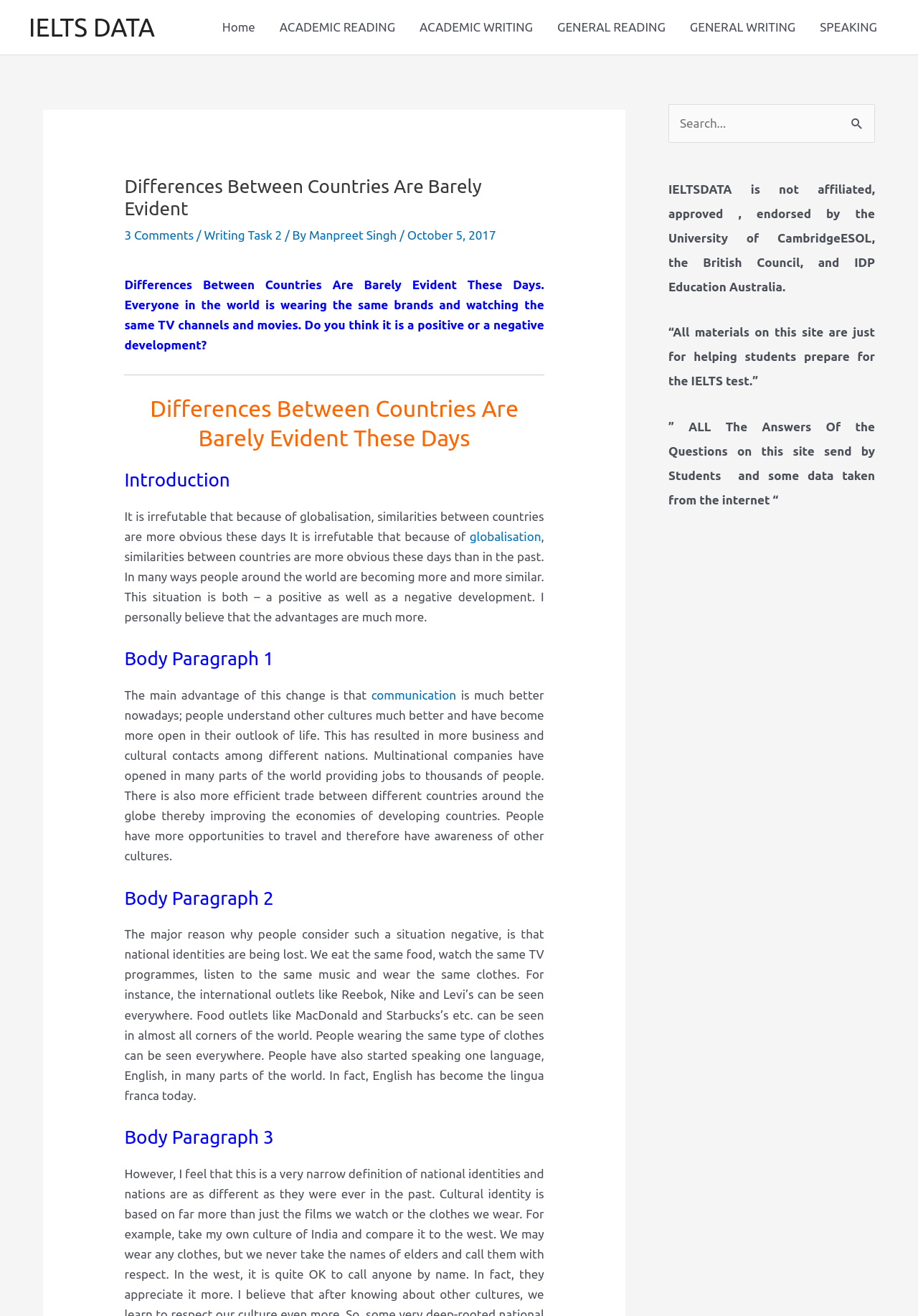Please answer the following question using a single word or phrase: 
What is the name of the multinational company mentioned in the article?

McDonald